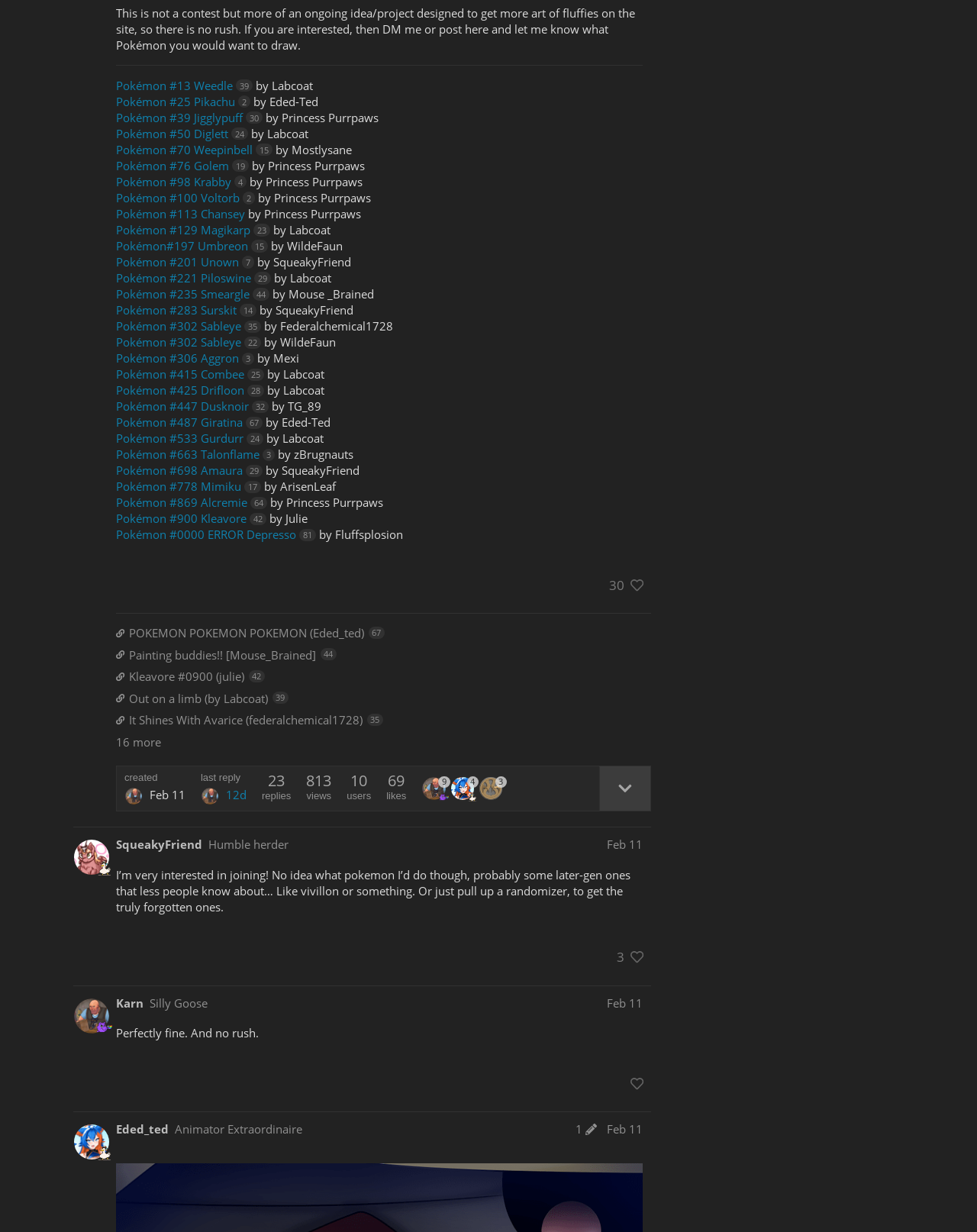Please pinpoint the bounding box coordinates for the region I should click to adhere to this instruction: "View Pokémon #25 Pikachu".

[0.119, 0.076, 0.256, 0.088]